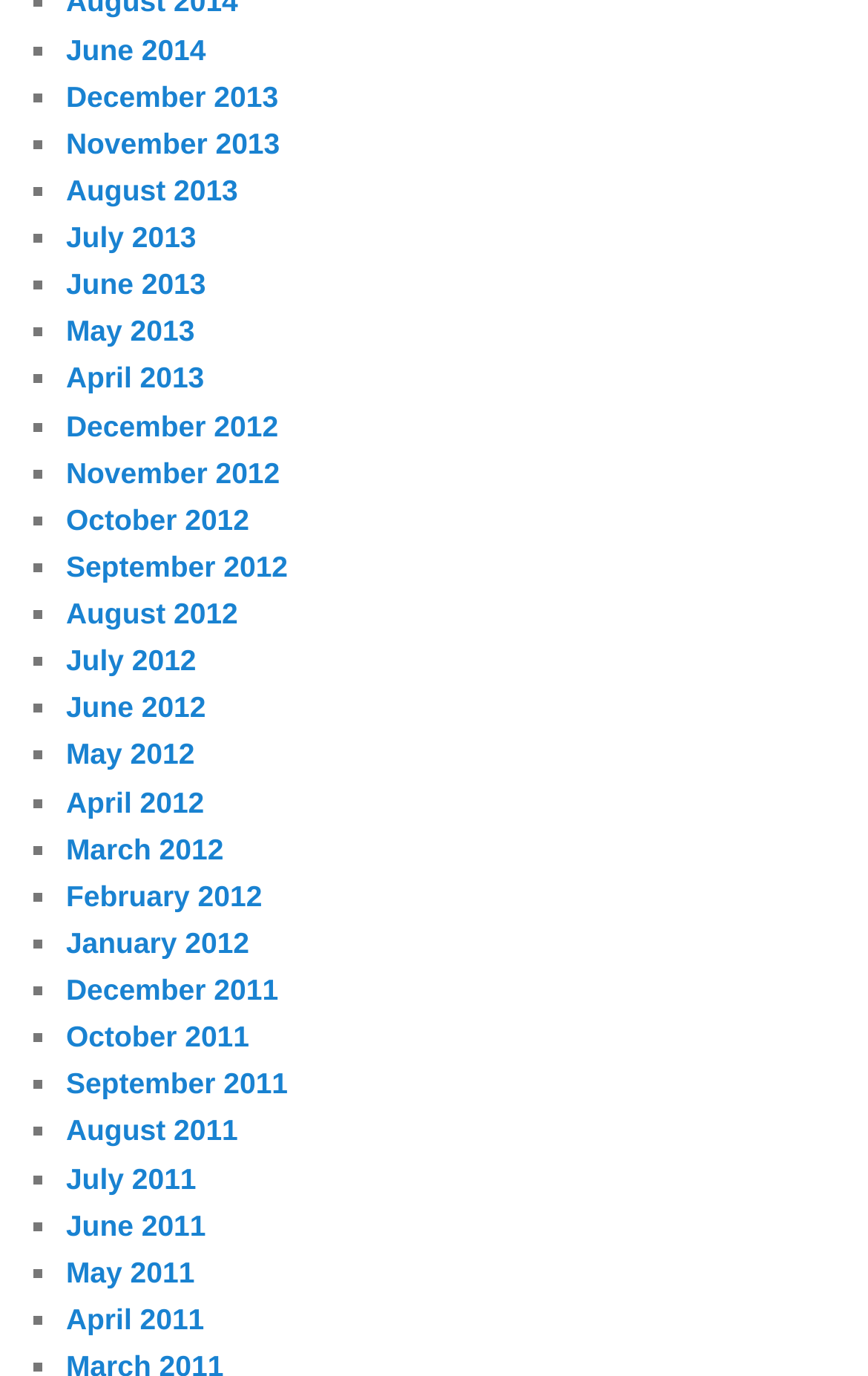Please provide a one-word or phrase answer to the question: 
Are the months listed in chronological order?

Yes